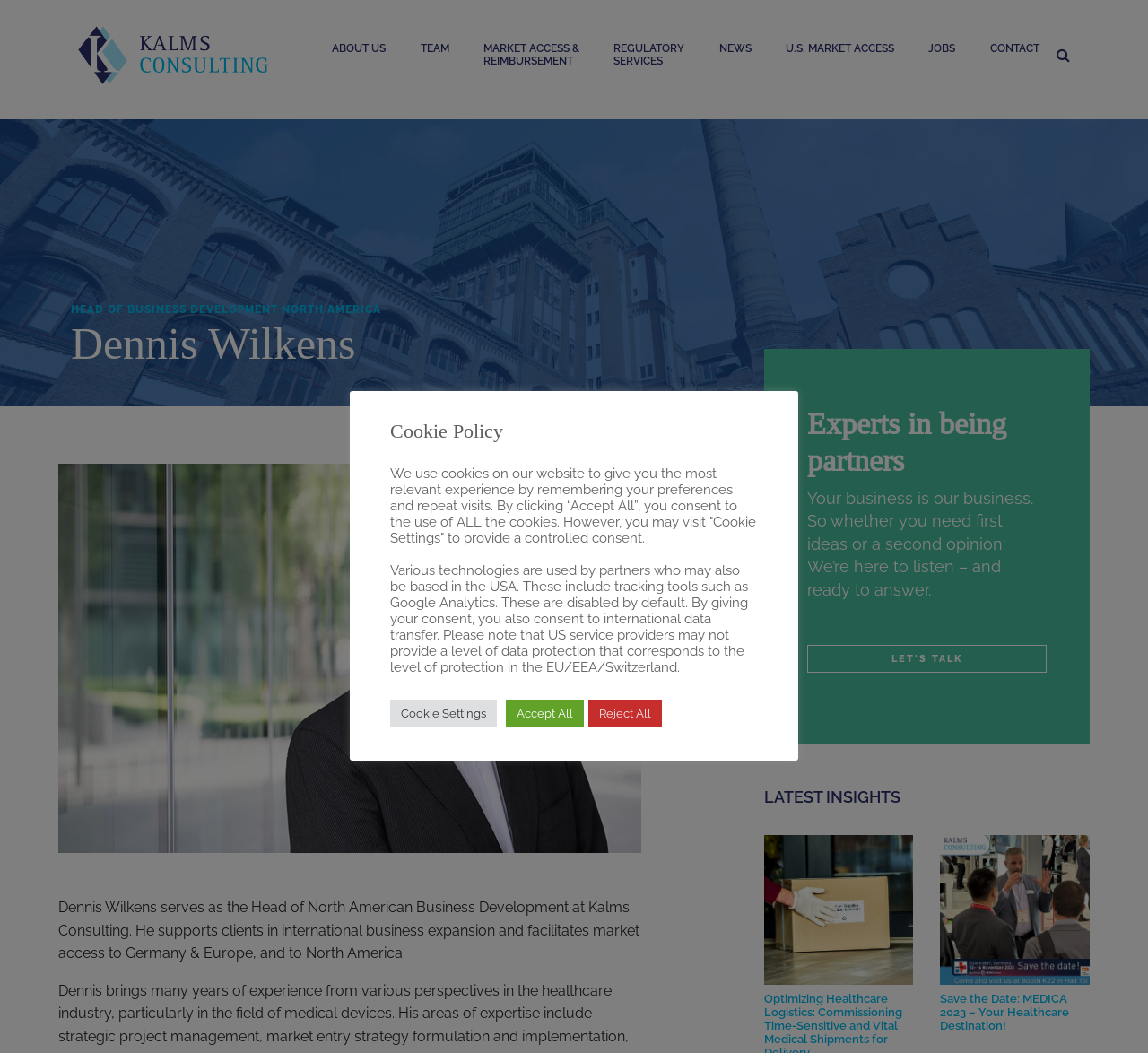What is Dennis Wilkens' role?
Answer the question with a thorough and detailed explanation.

I found this information by looking at the heading 'Dennis Wilkens' and the static text that follows, which describes his role as the Head of North American Business Development at Kalms Consulting.